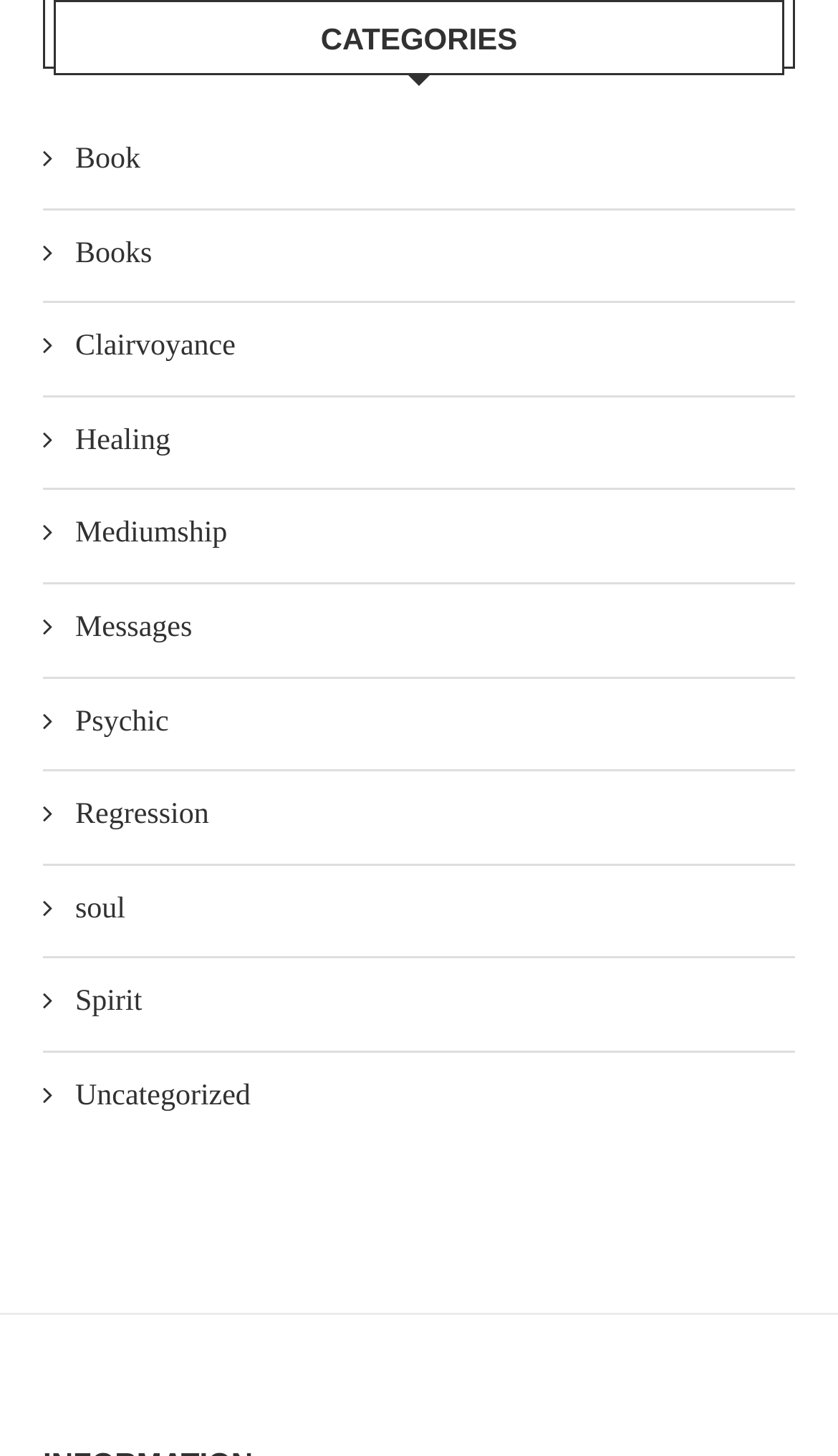Please identify the bounding box coordinates of the clickable area that will allow you to execute the instruction: "Discover Healing".

[0.051, 0.289, 0.944, 0.318]